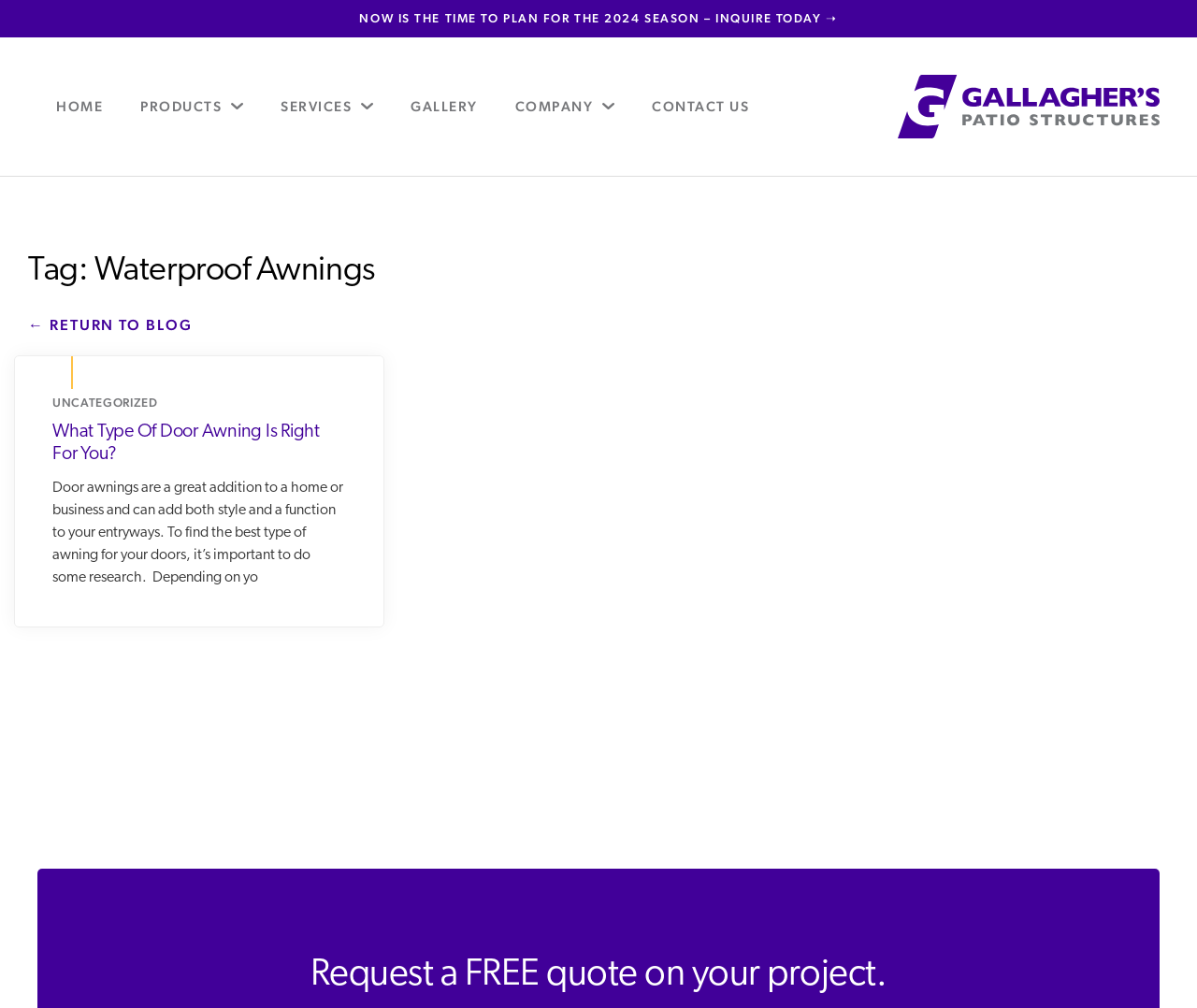Offer a thorough description of the webpage.

The webpage is about Waterproof Awnings Archives from Gallagher's Patio Structures. At the top, there is a prominent call-to-action link "NOW IS THE TIME TO PLAN FOR THE 2024 SEASON – INQUIRE TODAY" with an image of Gallagher's Patio Structures to its right. 

Below this, there is a navigation menu with six links: "HOME", "PRODUCTS", "SERVICES", "GALLERY", "COMPANY", and "CONTACT US", arranged horizontally from left to right.

The main content of the page is headed by a title "Tag: Waterproof Awnings". Below this, there is a link "← RETURN TO BLOG" on the left side. To its right, there is a link "UNCATEGORIZED". 

Further down, there is a section with a heading "What Type Of Door Awning Is Right For You?". This section contains a link with the same title and a paragraph of text that discusses the importance of researching to find the best type of awning for doors. 

At the bottom of the page, there is a call-to-action text "Request a FREE quote on your project."